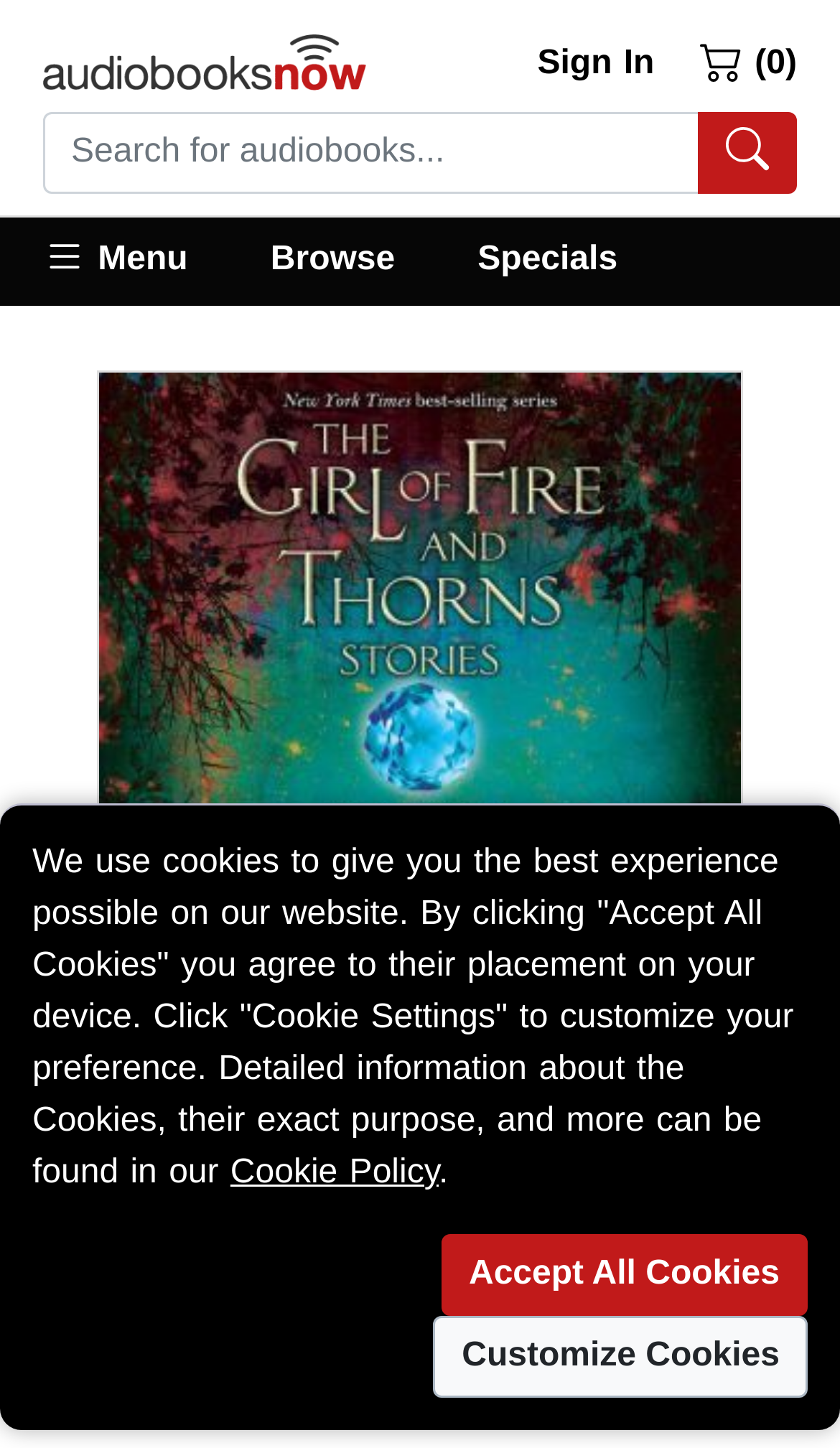Given the description of a UI element: "Menu", identify the bounding box coordinates of the matching element in the webpage screenshot.

[0.051, 0.159, 0.273, 0.2]